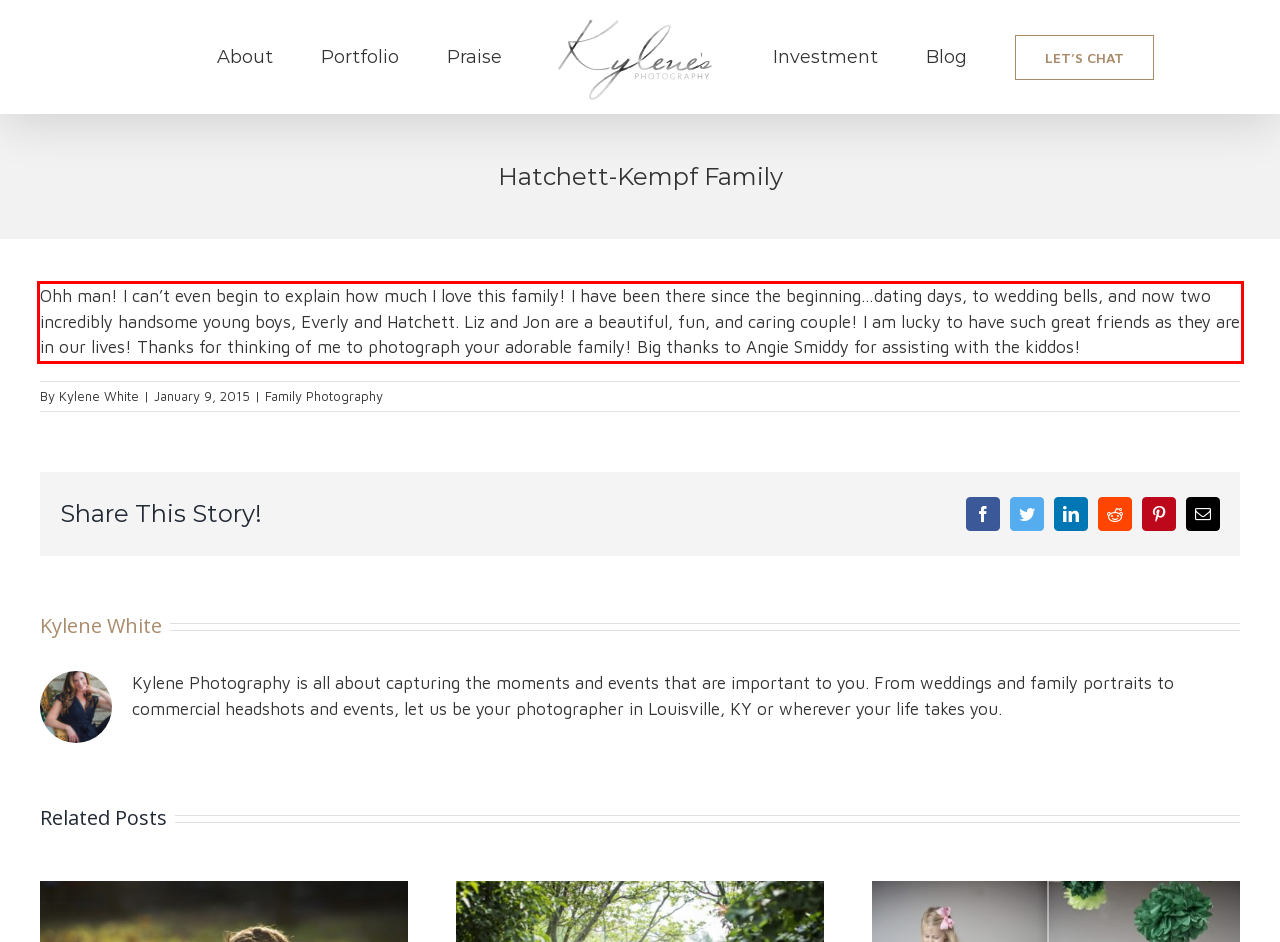You are presented with a webpage screenshot featuring a red bounding box. Perform OCR on the text inside the red bounding box and extract the content.

Ohh man! I can’t even begin to explain how much I love this family! I have been there since the beginning…dating days, to wedding bells, and now two incredibly handsome young boys, Everly and Hatchett. Liz and Jon are a beautiful, fun, and caring couple! I am lucky to have such great friends as they are in our lives! Thanks for thinking of me to photograph your adorable family! Big thanks to Angie Smiddy for assisting with the kiddos!